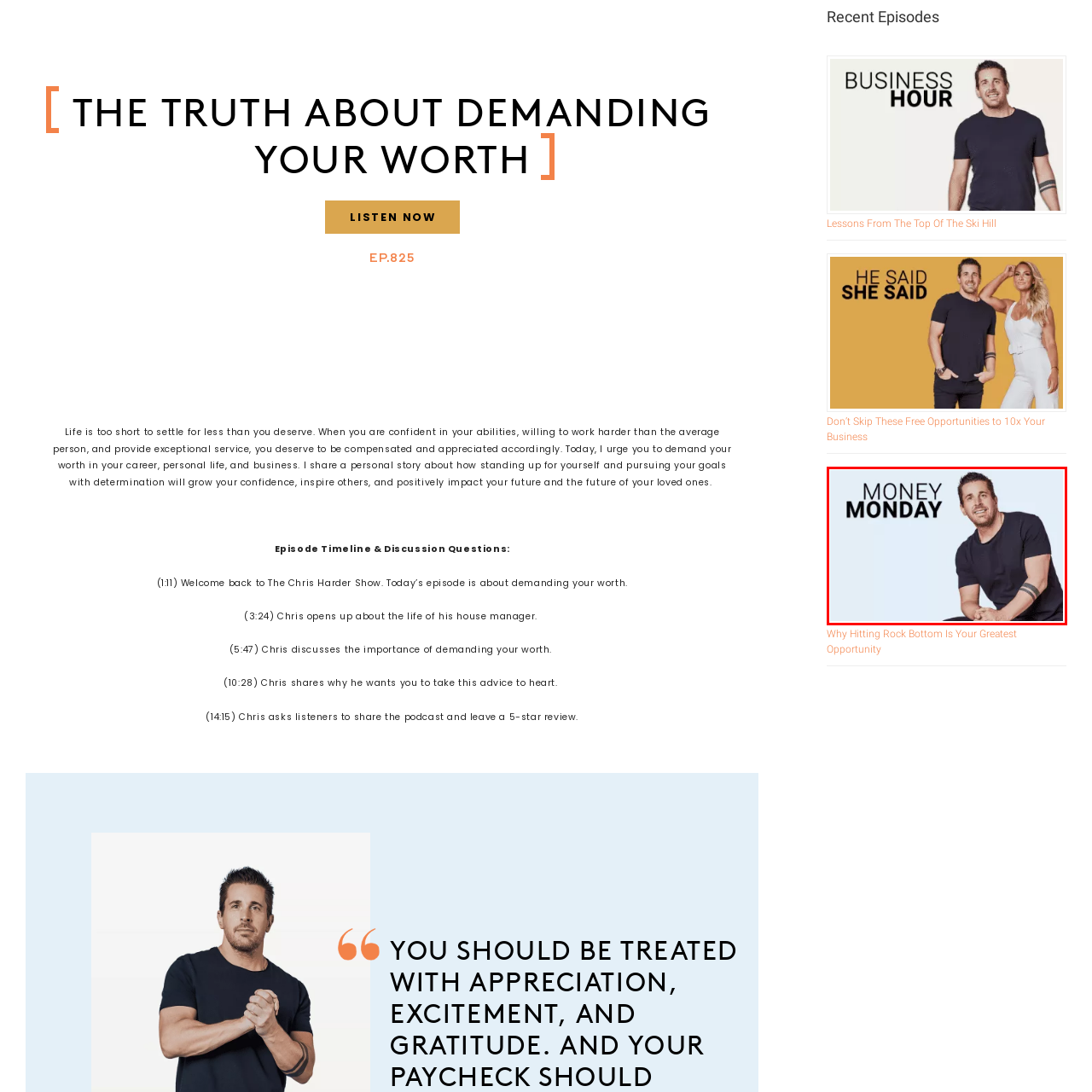Inspect the image surrounded by the red outline and respond to the question with a brief word or phrase:
What is the man wearing?

dark t-shirt